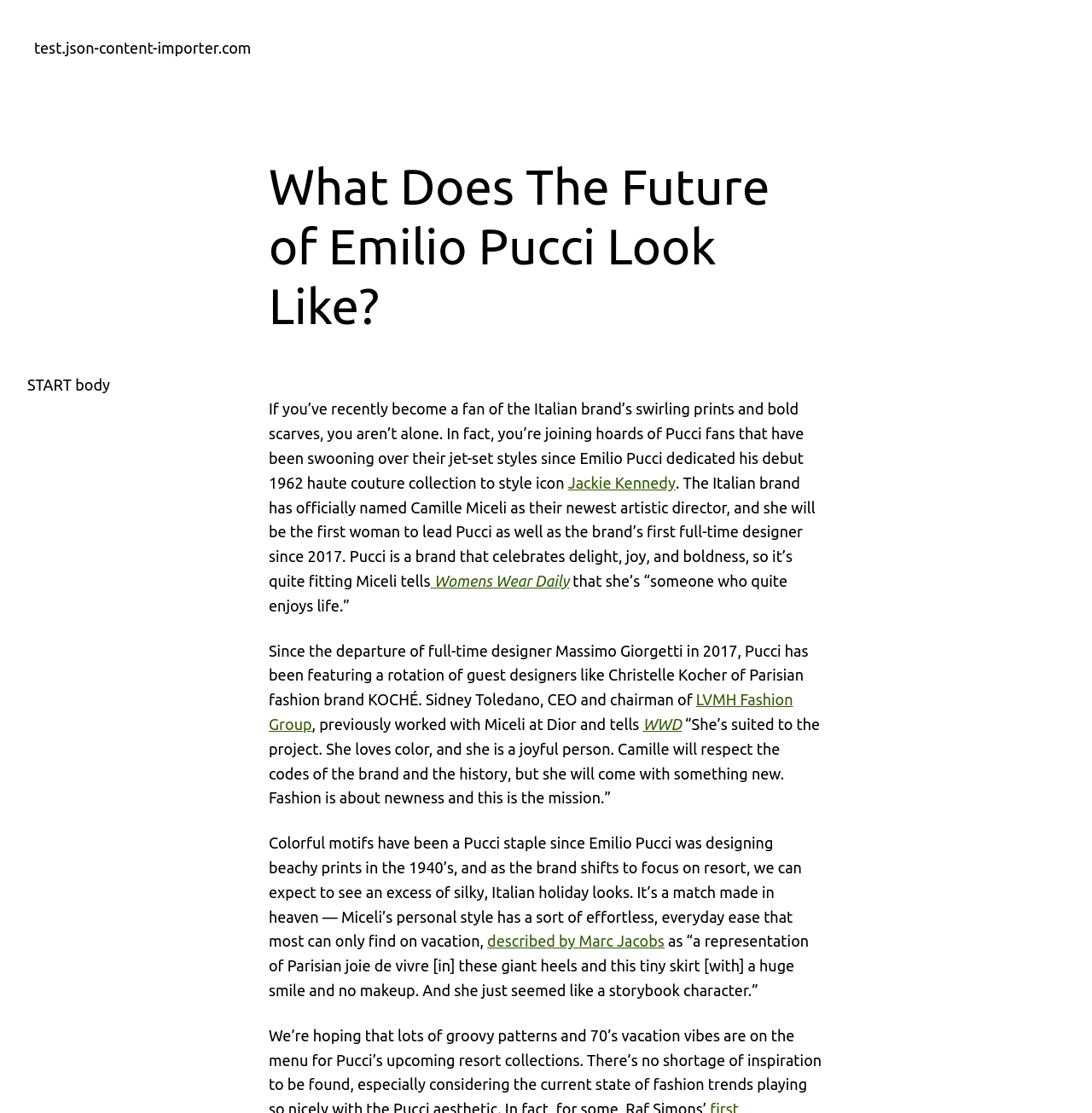Using the details from the image, please elaborate on the following question: Who previously worked with Camille Miceli at Dior?

According to the article, Sidney Toledano, CEO and chairman of LVMH Fashion Group, previously worked with Camille Miceli at Dior.